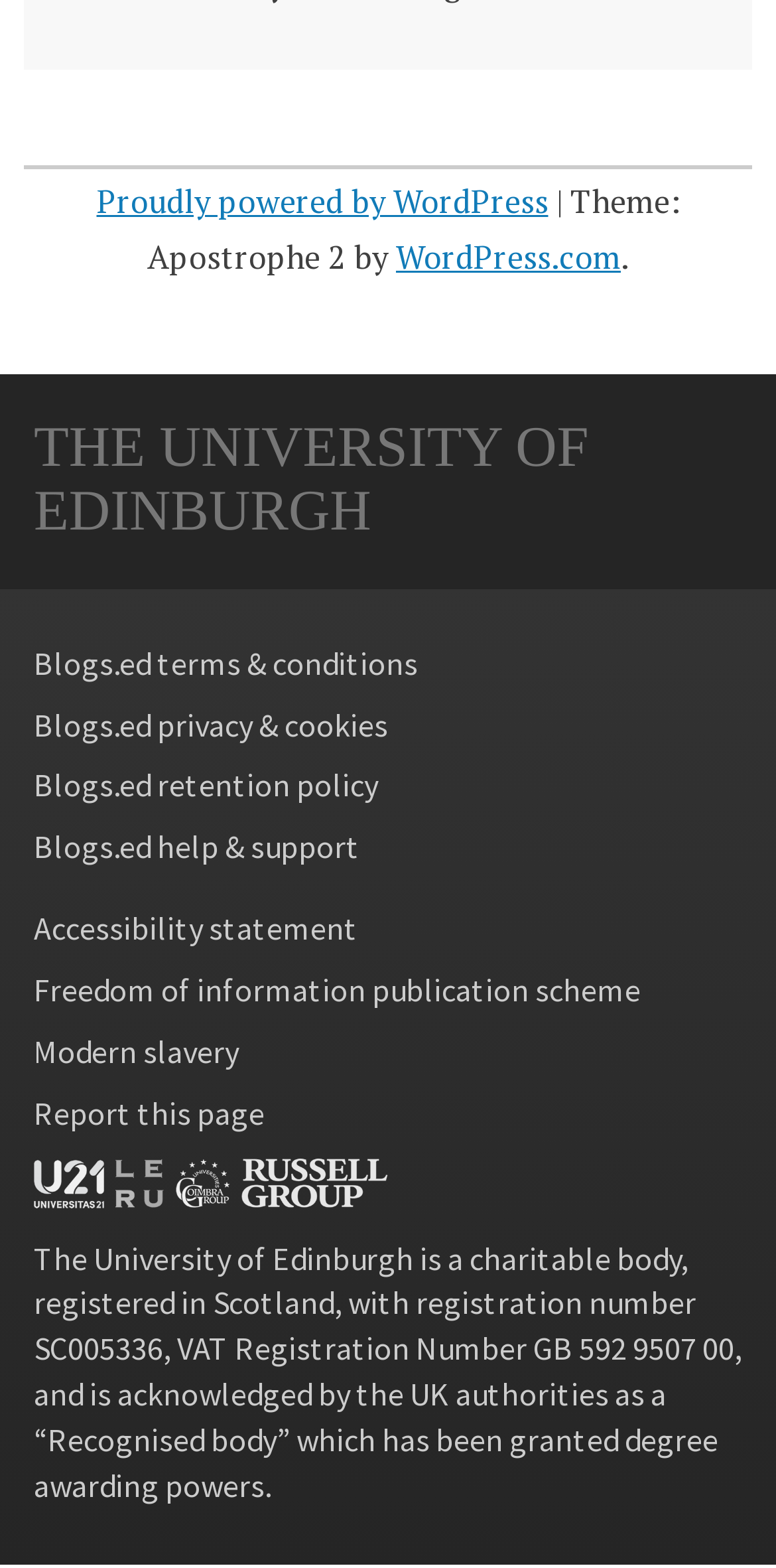Refer to the screenshot and answer the following question in detail:
What is the VAT registration number of the university?

The VAT registration number of the university can be found in the static text element with the text 'The University of Edinburgh is a charitable body, registered in Scotland, with registration number SC005336, VAT Registration Number GB 592 09507 000, ...'.